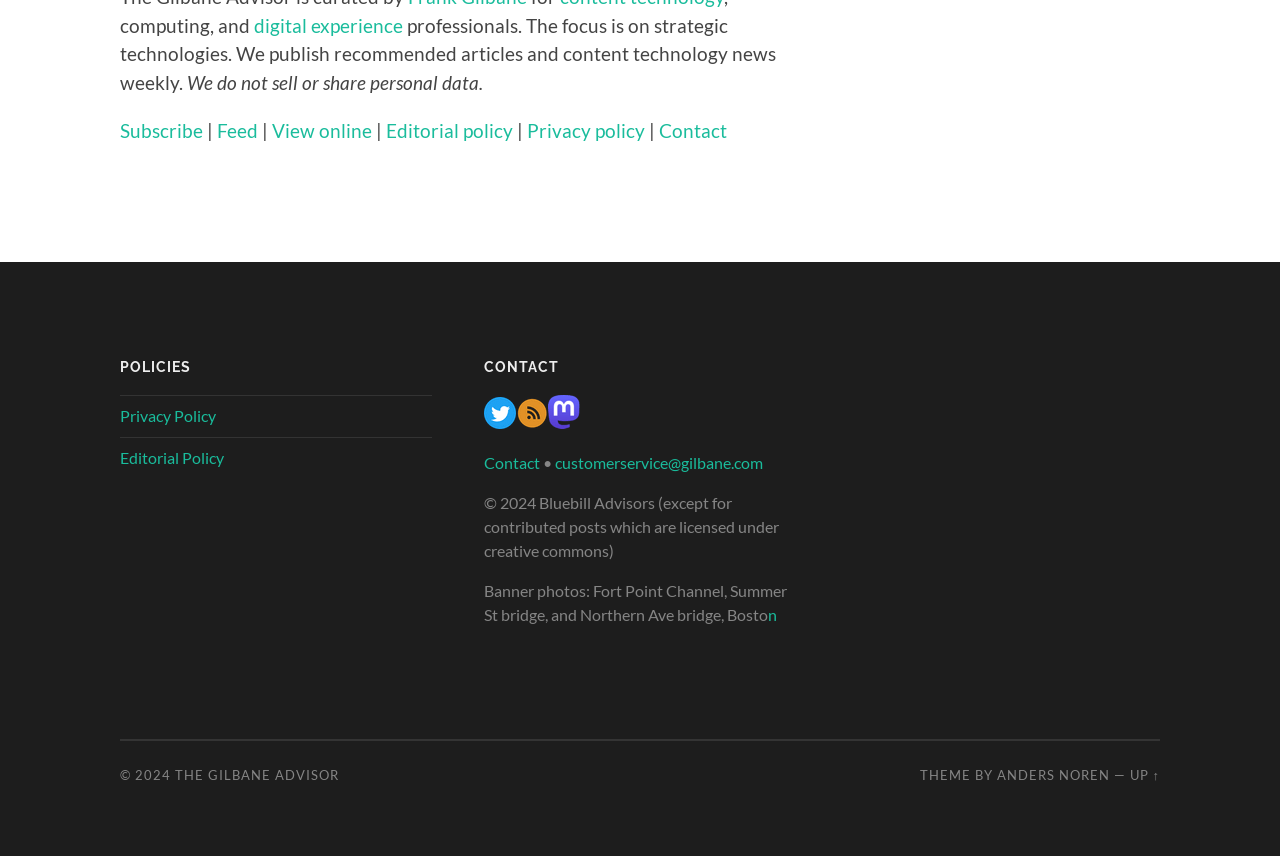Using the provided element description: "title="Gilbane feed (rss)"", identify the bounding box coordinates. The coordinates should be four floats between 0 and 1 in the order [left, top, right, bottom].

[0.403, 0.482, 0.428, 0.504]